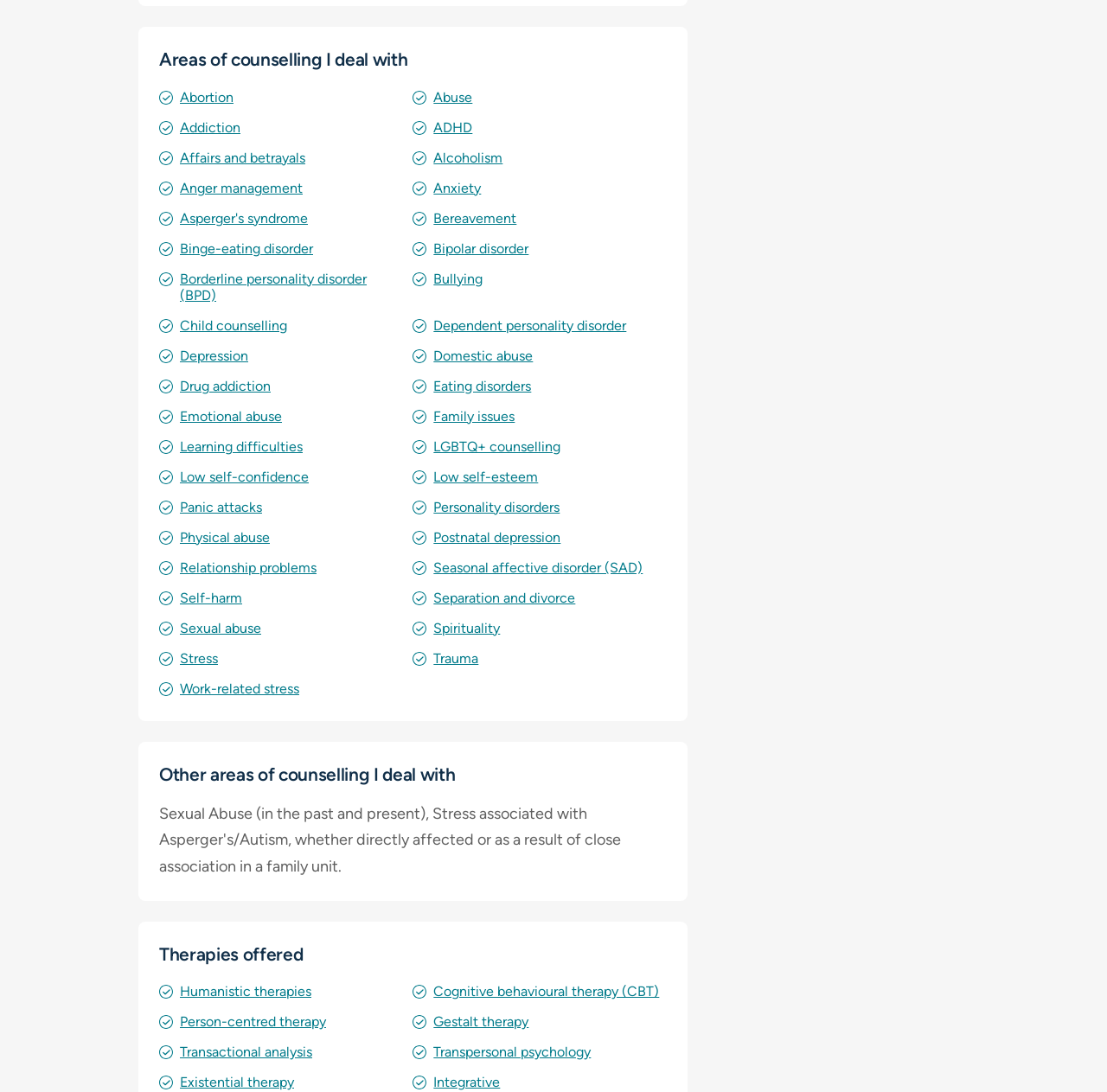Given the element description "Bullying", identify the bounding box of the corresponding UI element.

[0.392, 0.248, 0.436, 0.263]